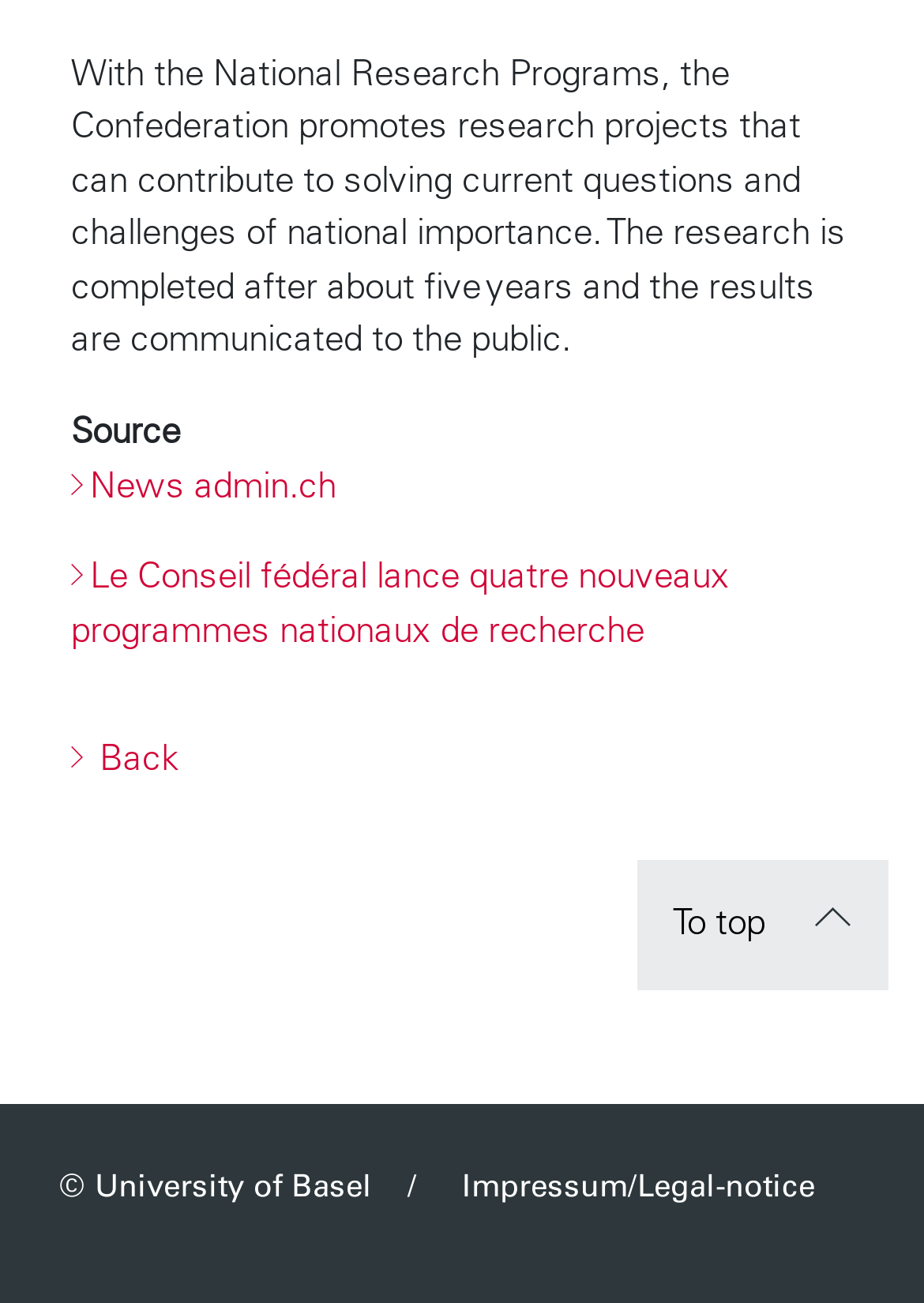Answer the following query concisely with a single word or phrase:
What is the purpose of the 'To top' link?

Go to top of page